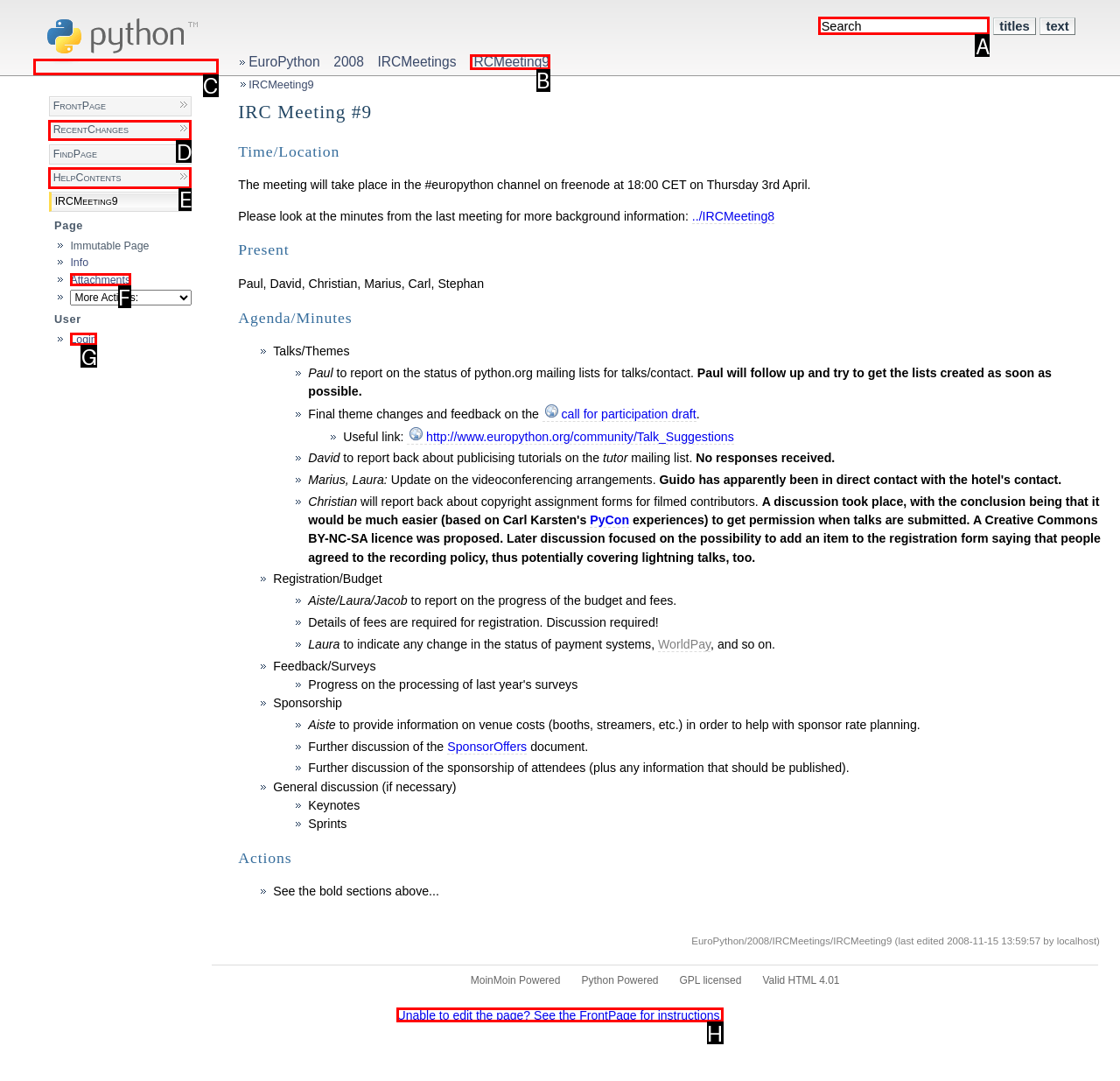Determine which HTML element best suits the description: input value="Search" alt="Search" name="value". Reply with the letter of the matching option.

A